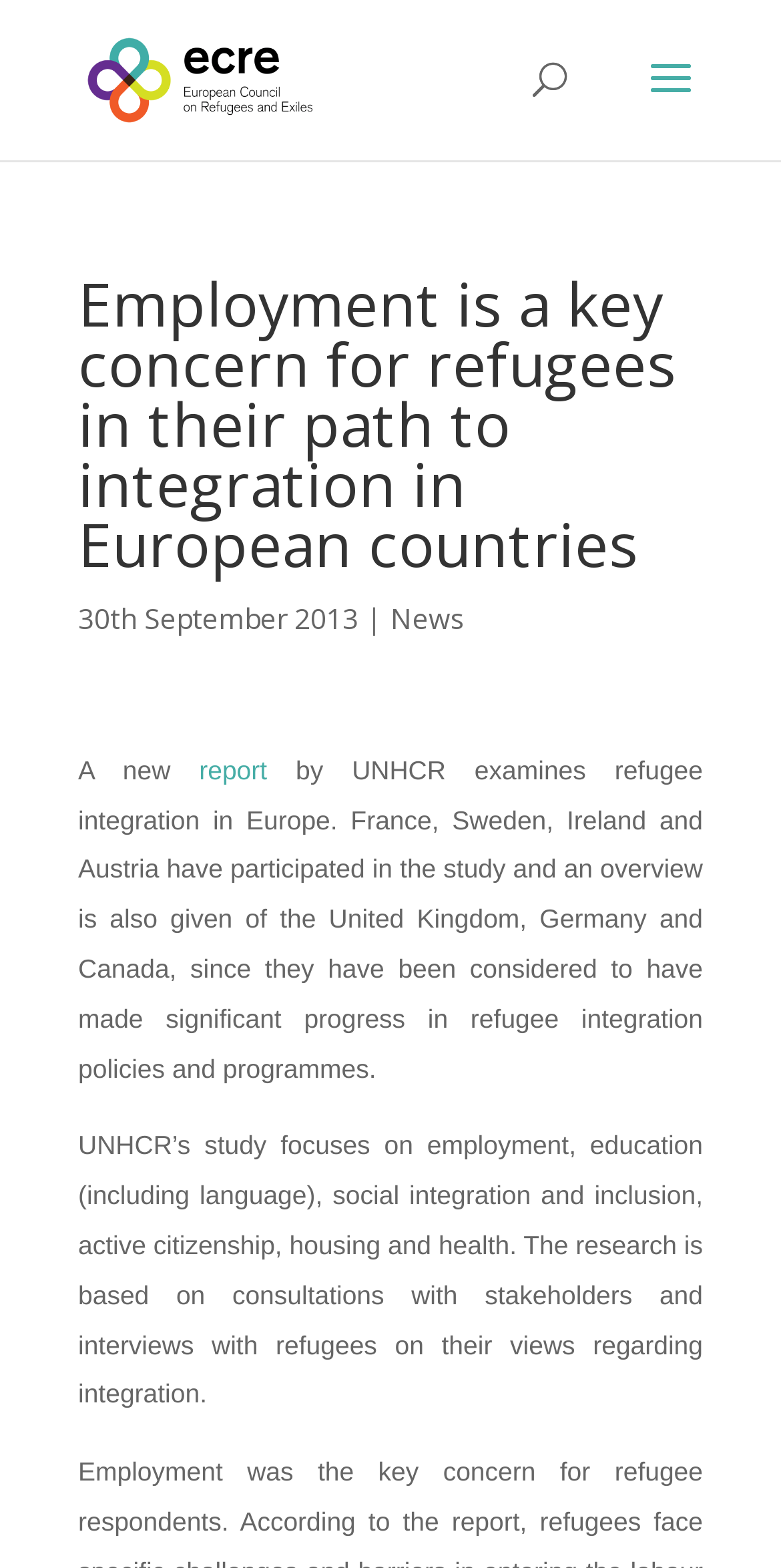Explain the contents of the webpage comprehensively.

The webpage is about a report on refugee integration in Europe, specifically focusing on employment. At the top left, there is a logo of the European Council on Refugees and Exiles (ECRE) accompanied by a link to the organization's website. Below the logo, there is a search bar that spans across the top of the page.

The main content of the webpage is divided into sections. The first section has a heading that summarizes the report's topic, followed by the date "30th September 2013" and a link to the "News" section. 

Below the heading, there is a paragraph of text that introduces the report, which is conducted by UNHCR. The report examines refugee integration in several European countries, including France, Sweden, Ireland, and Austria, as well as the United Kingdom, Germany, and Canada. The report's focus areas include employment, education, social integration, active citizenship, housing, and health.

The text is organized in a clear and readable manner, with each section building upon the previous one to provide a comprehensive overview of the report's findings.